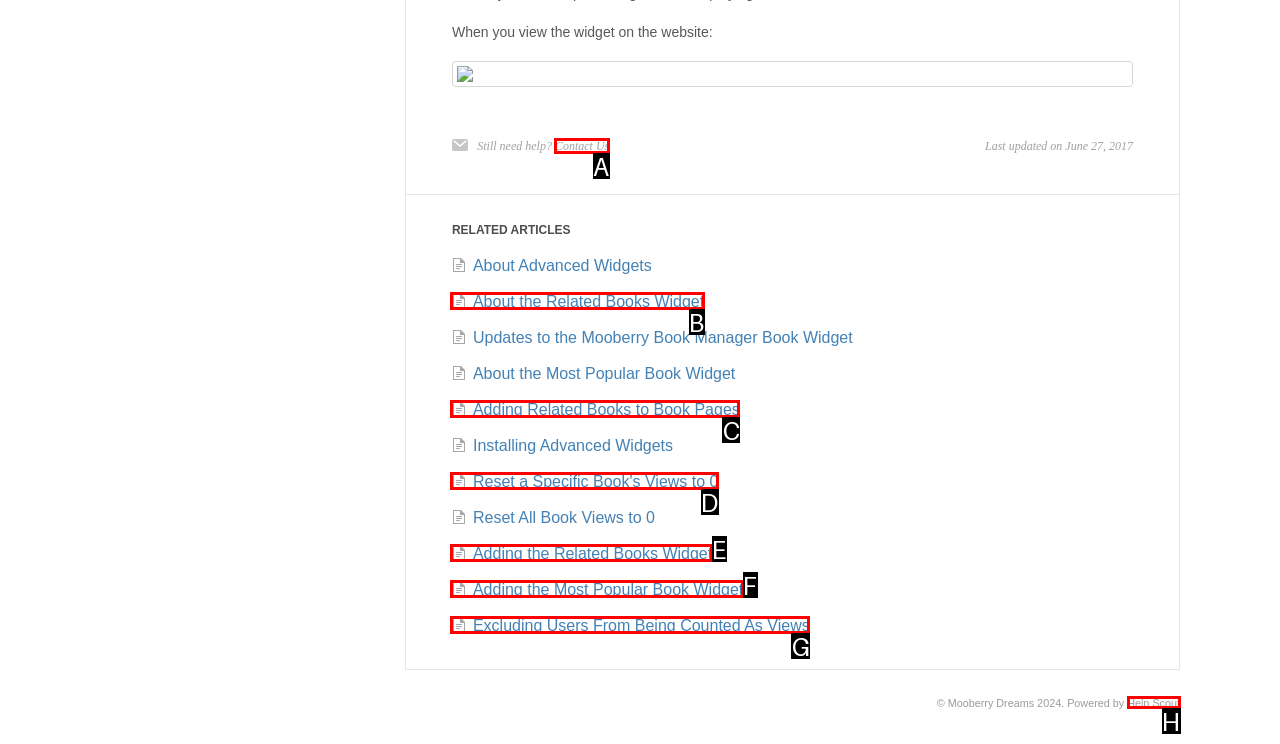Select the HTML element that corresponds to the description: Contact Us. Answer with the letter of the matching option directly from the choices given.

A